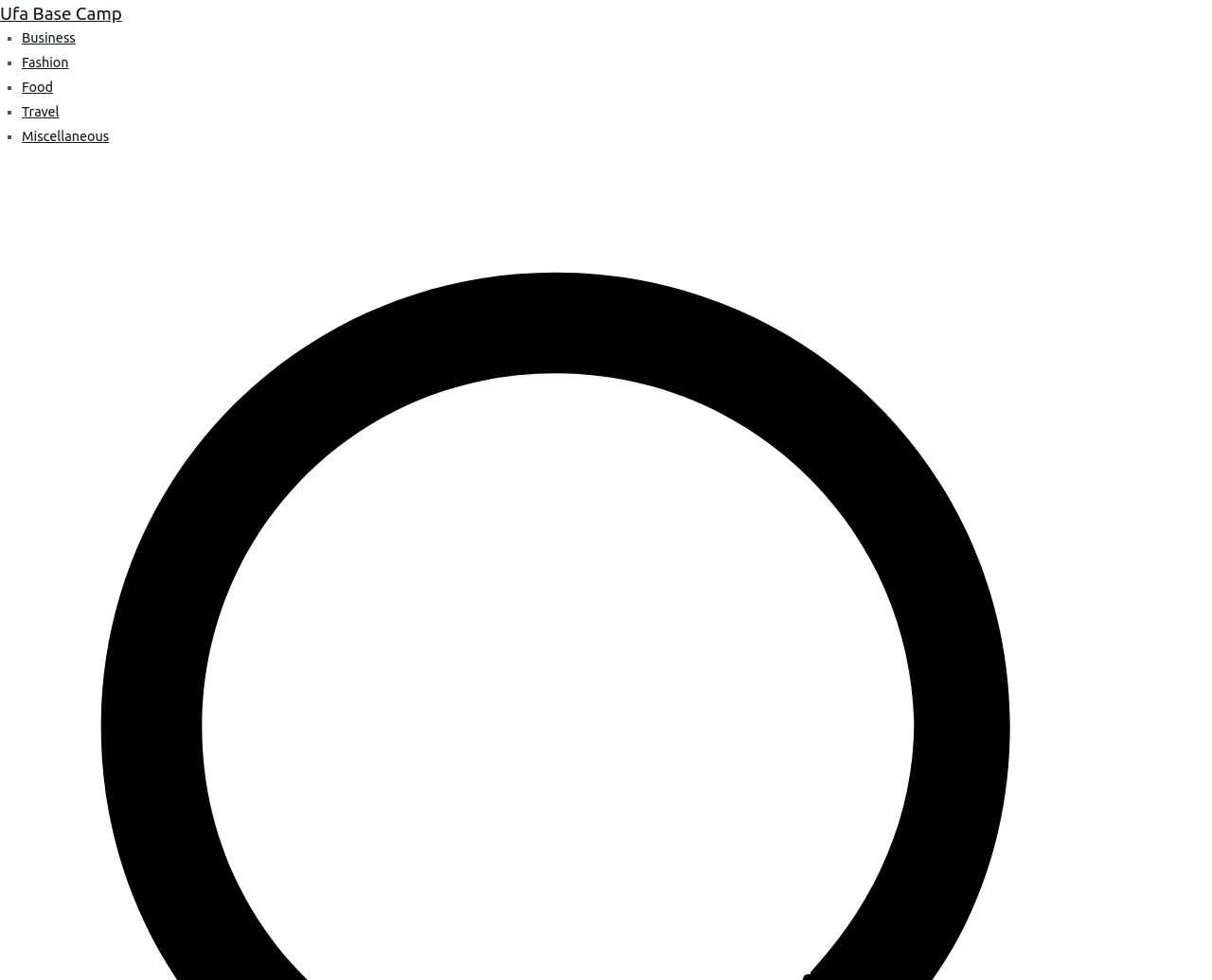How many links are there on the webpage?
Please interpret the details in the image and answer the question thoroughly.

By counting the number of links on the webpage, I found that there are five links in total, which are 'Ufa Base Camp', 'Business', 'Fashion', 'Food', 'Travel', and 'Miscellaneous'.